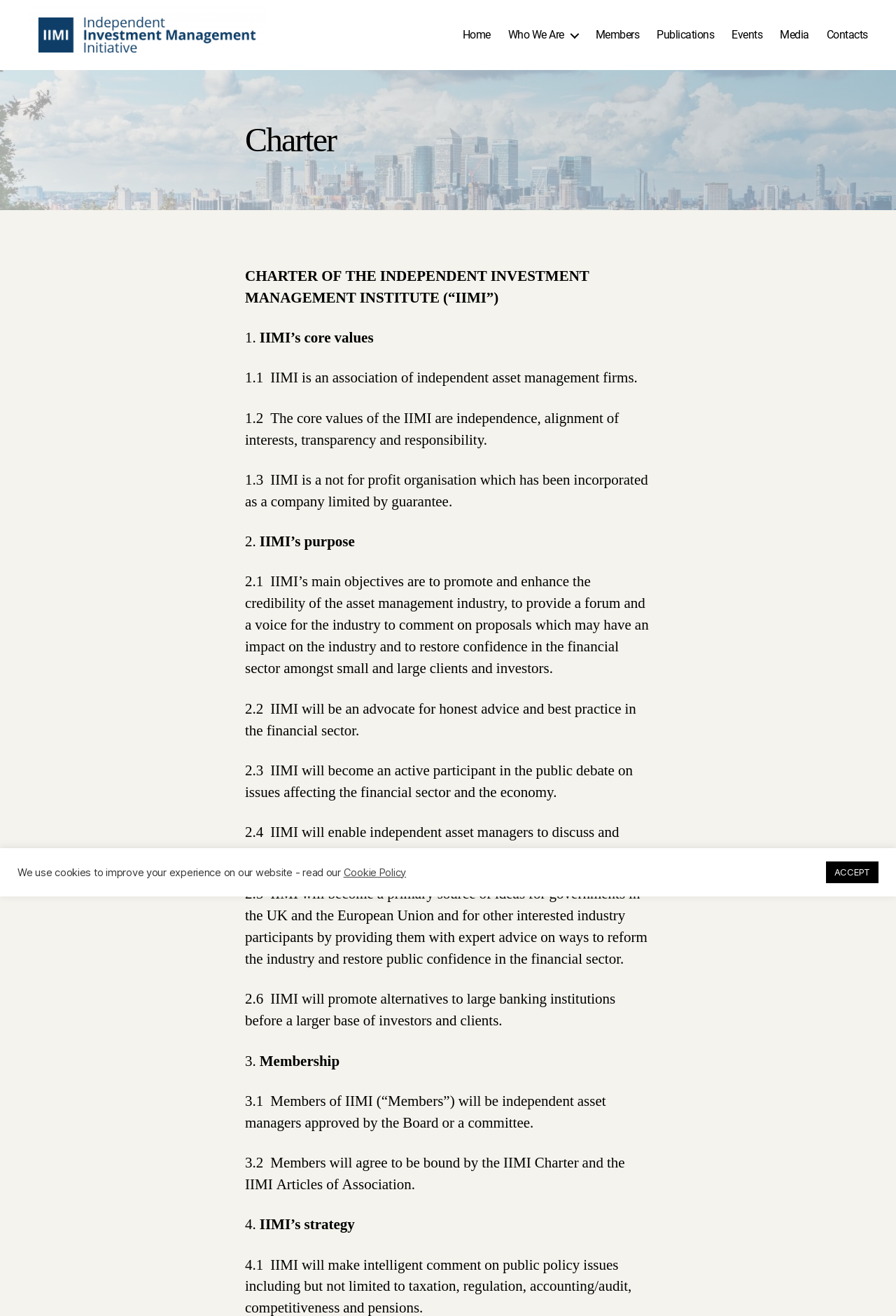Please study the image and answer the question comprehensively:
What is the role of IIMI in the financial sector?

The webpage mentions that IIMI will be an advocate for honest advice and best practice in the financial sector, as stated in section 2.2 of the IIMI Charter, and will also promote alternatives to large banking institutions.